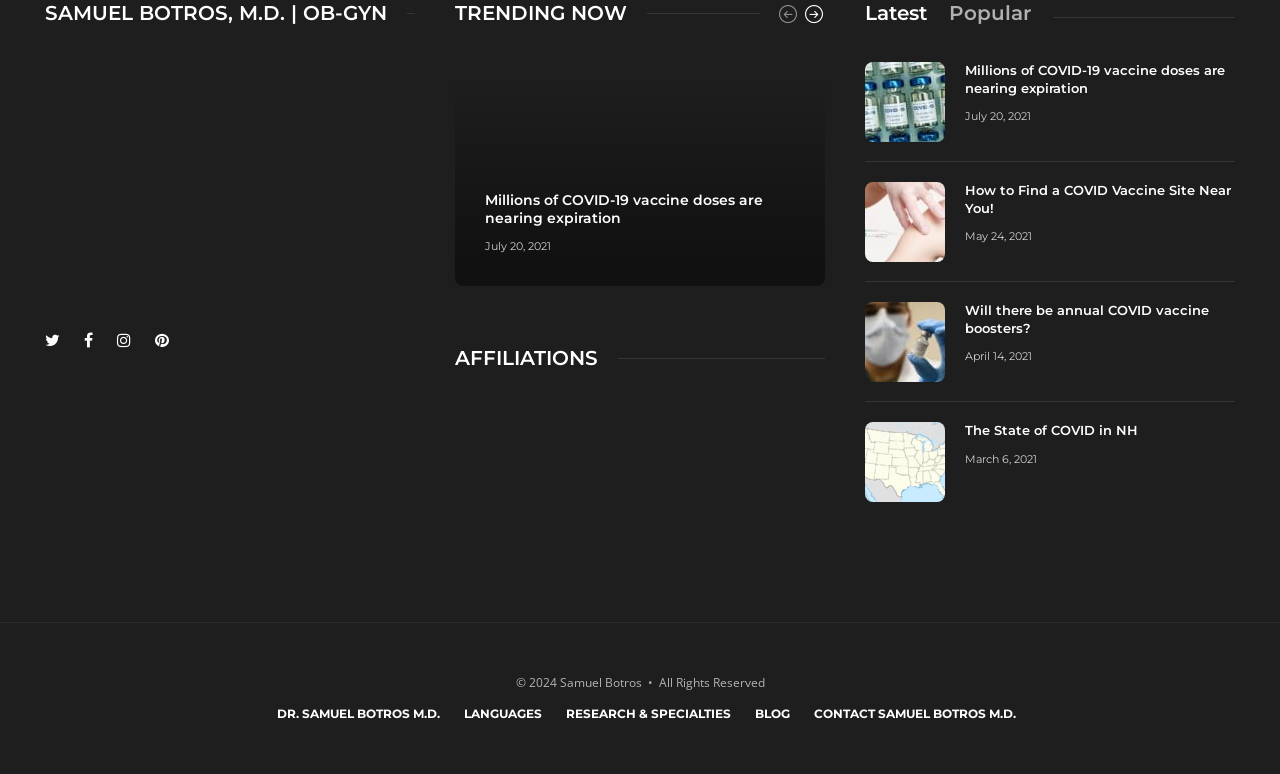Pinpoint the bounding box coordinates of the clickable element needed to complete the instruction: "Click the COVID-19 vaccine doses link". The coordinates should be provided as four float numbers between 0 and 1: [left, top, right, bottom].

[0.754, 0.08, 0.965, 0.126]